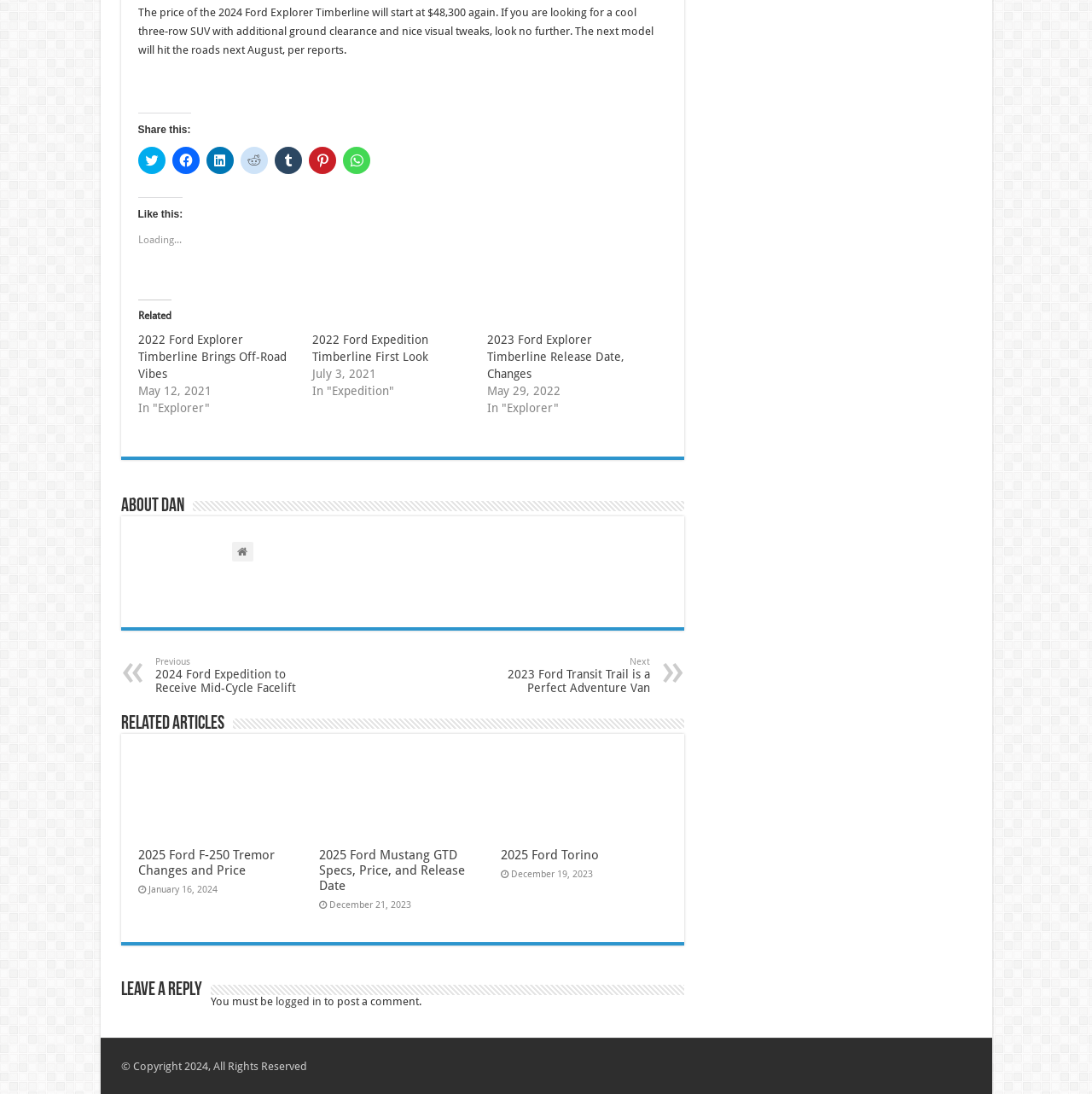Based on the image, give a detailed response to the question: What is the copyright year of this website?

The answer can be found in the StaticText element at the bottom of the page, which states 'Copyright 2024, All Rights Reserved'.